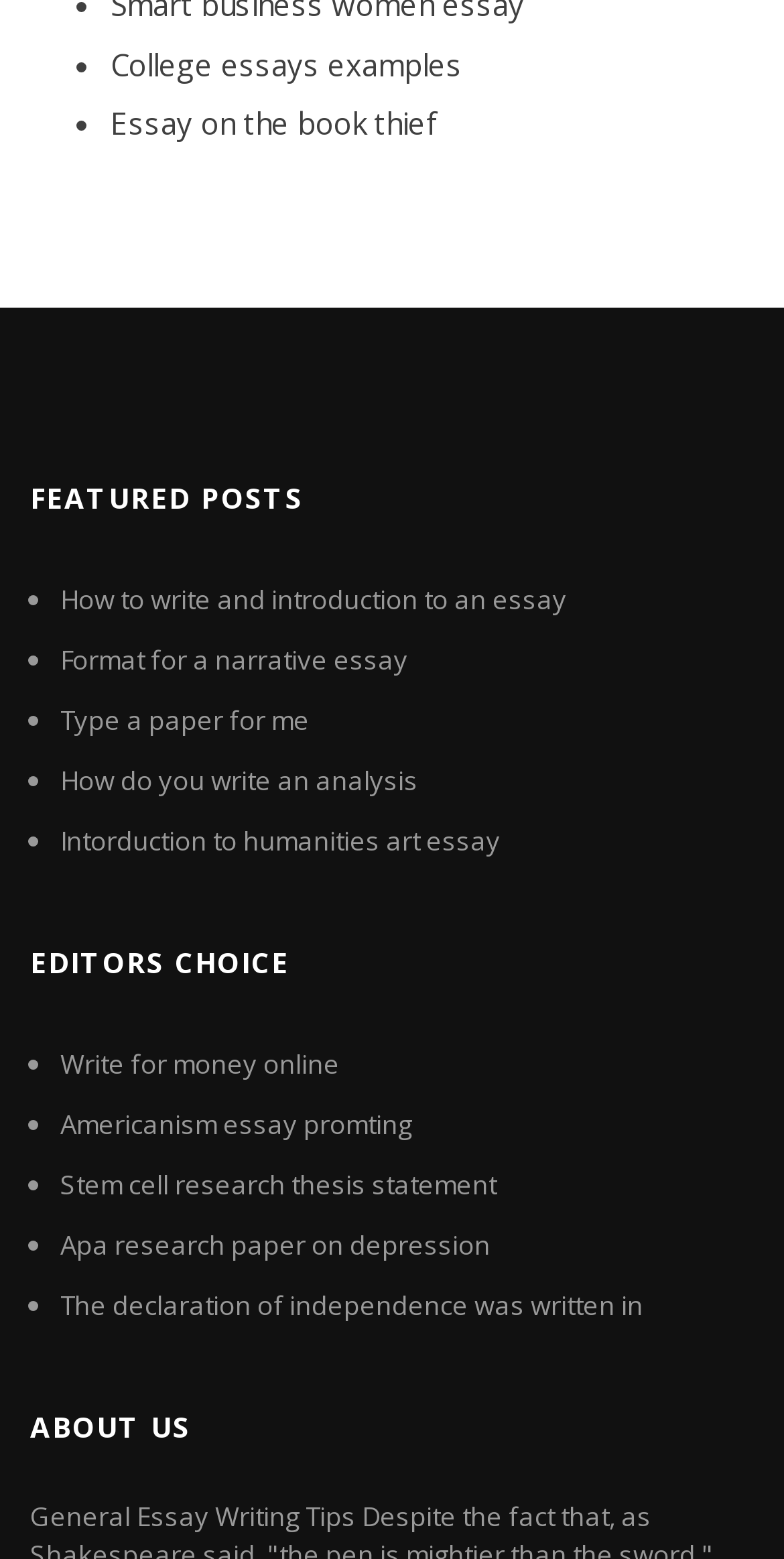Please analyze the image and give a detailed answer to the question:
How many sections are there on the webpage?

I identified three main sections on the webpage: 'FEATURED POSTS', 'EDITORS CHOICE', and 'ABOUT US', each with its own heading.